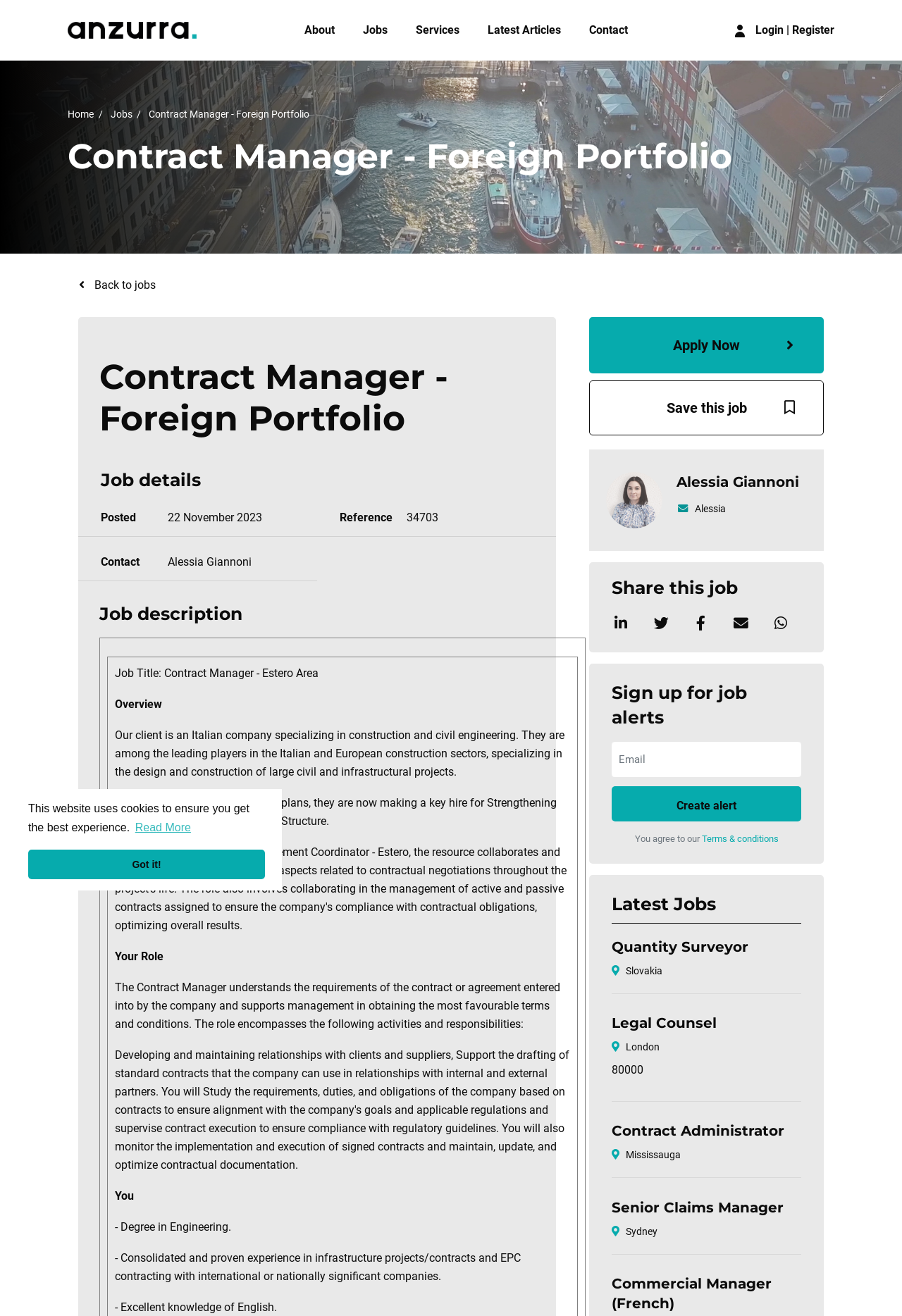Analyze the image and deliver a detailed answer to the question: What is the location of the 'Contract Administrator' job posting?

I found the location of the 'Contract Administrator' job posting by looking at the static text element with the text 'Mississauga' which is located below the 'Contract Administrator' heading element.